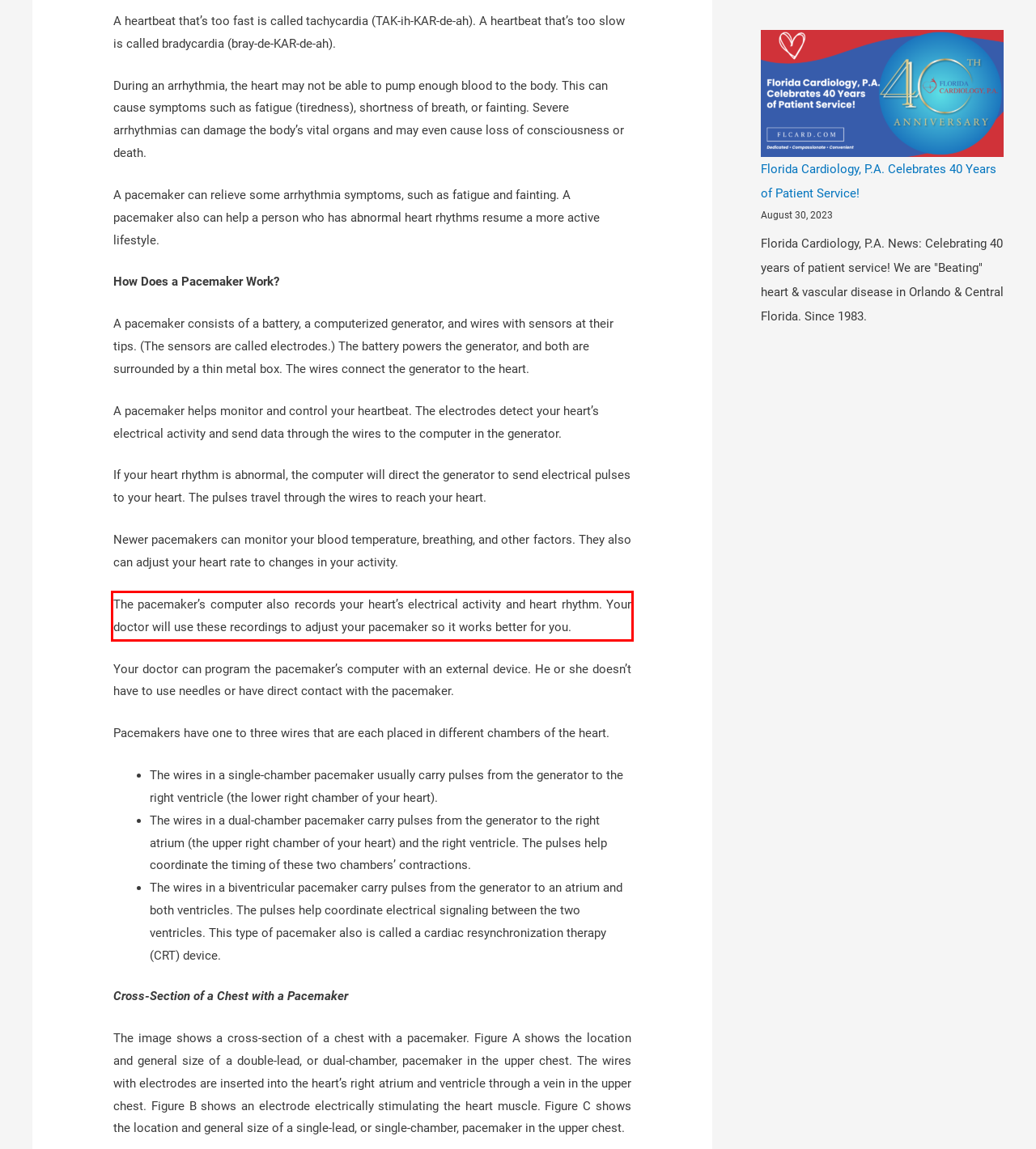Given a screenshot of a webpage with a red bounding box, please identify and retrieve the text inside the red rectangle.

The pacemaker’s computer also records your heart’s electrical activity and heart rhythm. Your doctor will use these recordings to adjust your pacemaker so it works better for you.